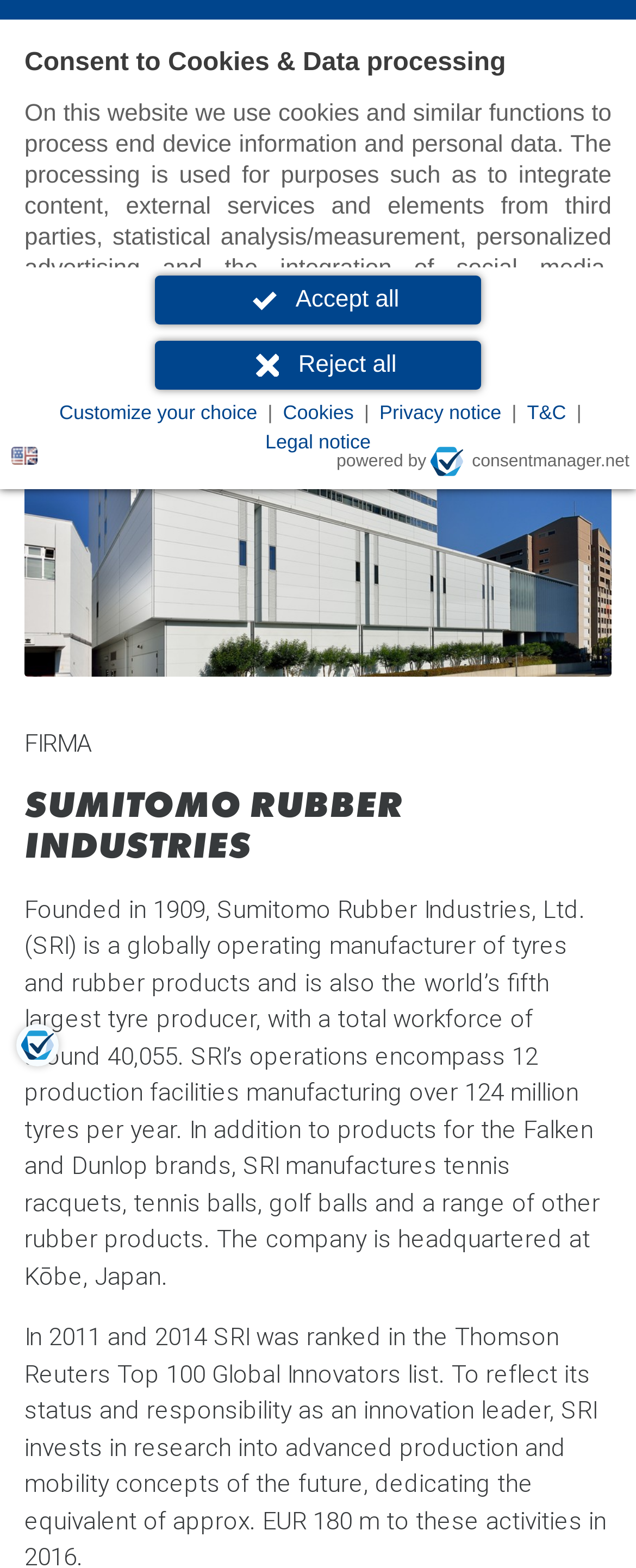Determine the bounding box for the HTML element described here: "Sumitomo Rubber Industries". The coordinates should be given as [left, top, right, bottom] with each number being a float between 0 and 1.

[0.078, 0.174, 0.524, 0.192]